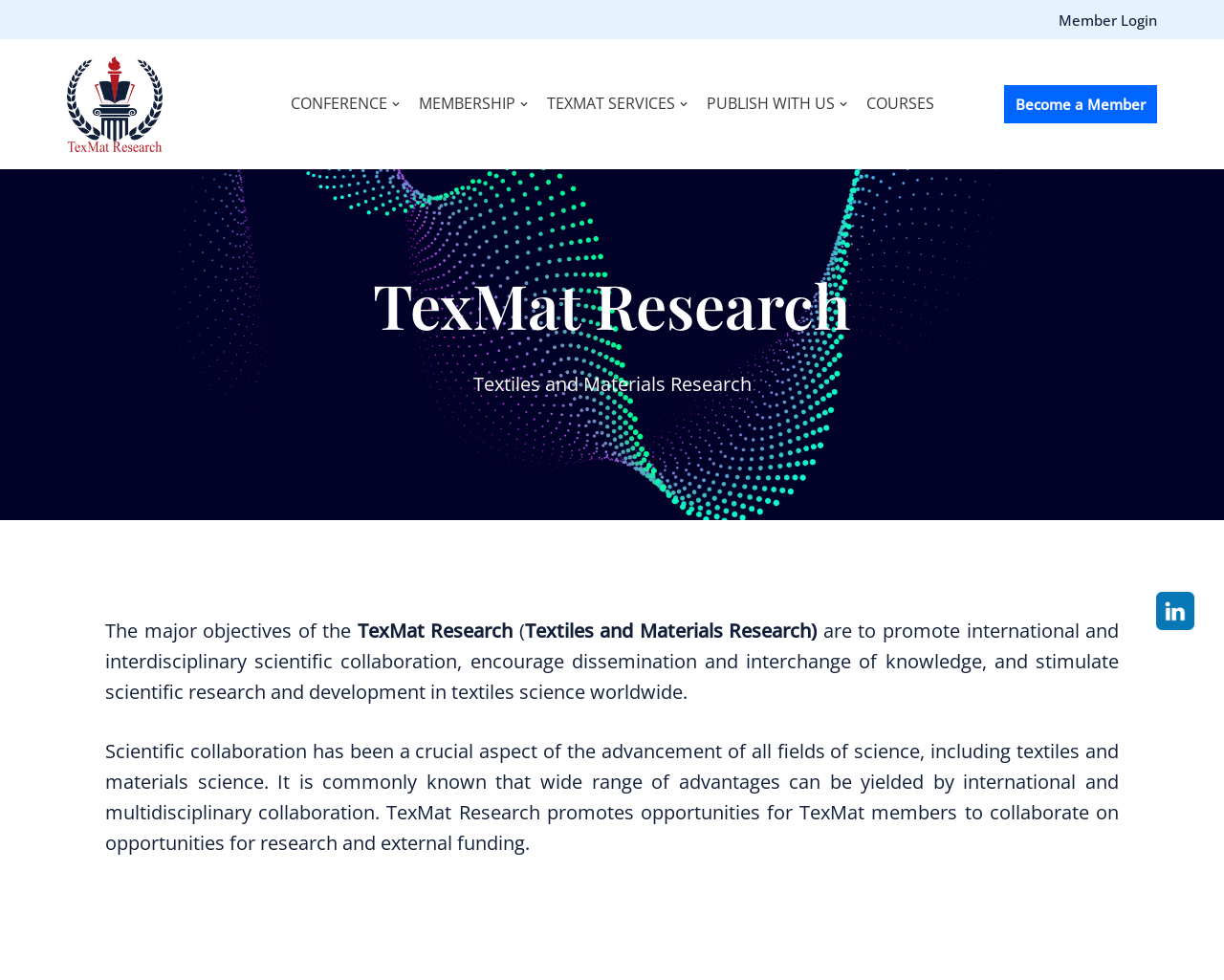Find the bounding box of the web element that fits this description: "Conference".

[0.237, 0.094, 0.326, 0.119]